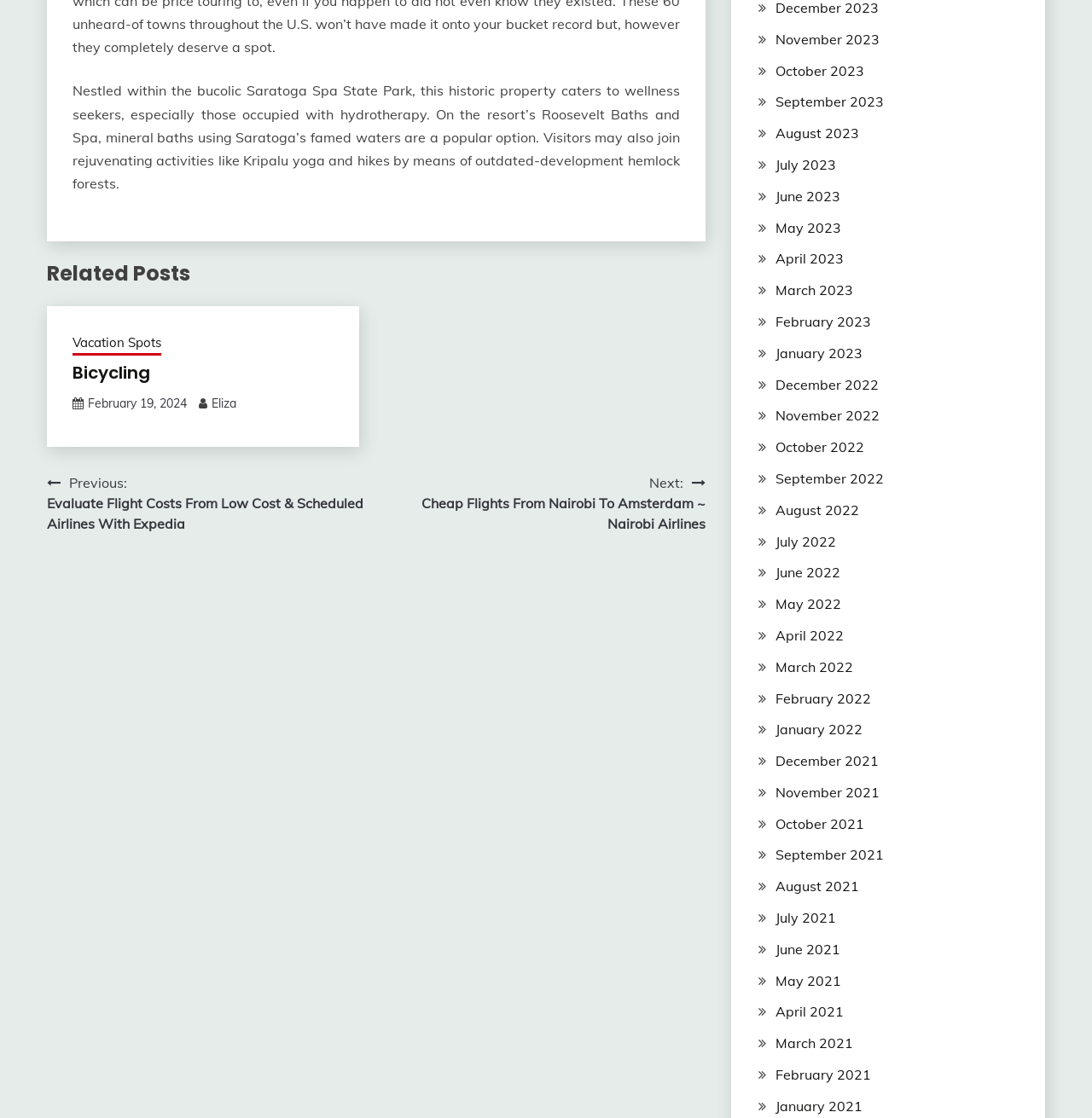Locate the bounding box coordinates of the area you need to click to fulfill this instruction: 'Read 'Related Posts''. The coordinates must be in the form of four float numbers ranging from 0 to 1: [left, top, right, bottom].

[0.043, 0.231, 0.646, 0.259]